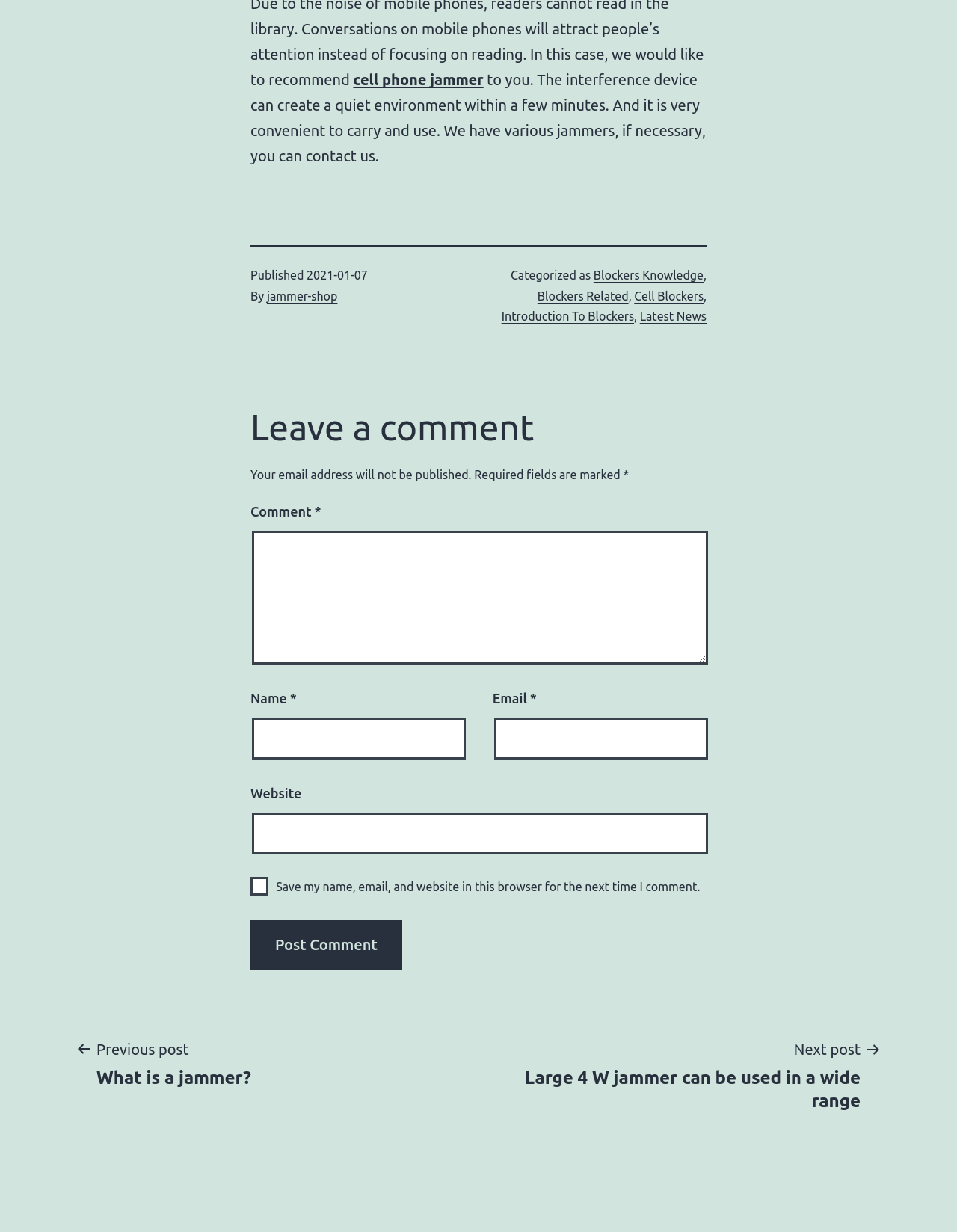How many textboxes are available to fill in the comment form?
Please use the image to deliver a detailed and complete answer.

There are four textboxes available to fill in the comment form, namely 'Comment', 'Name', 'Email', and 'Website'.